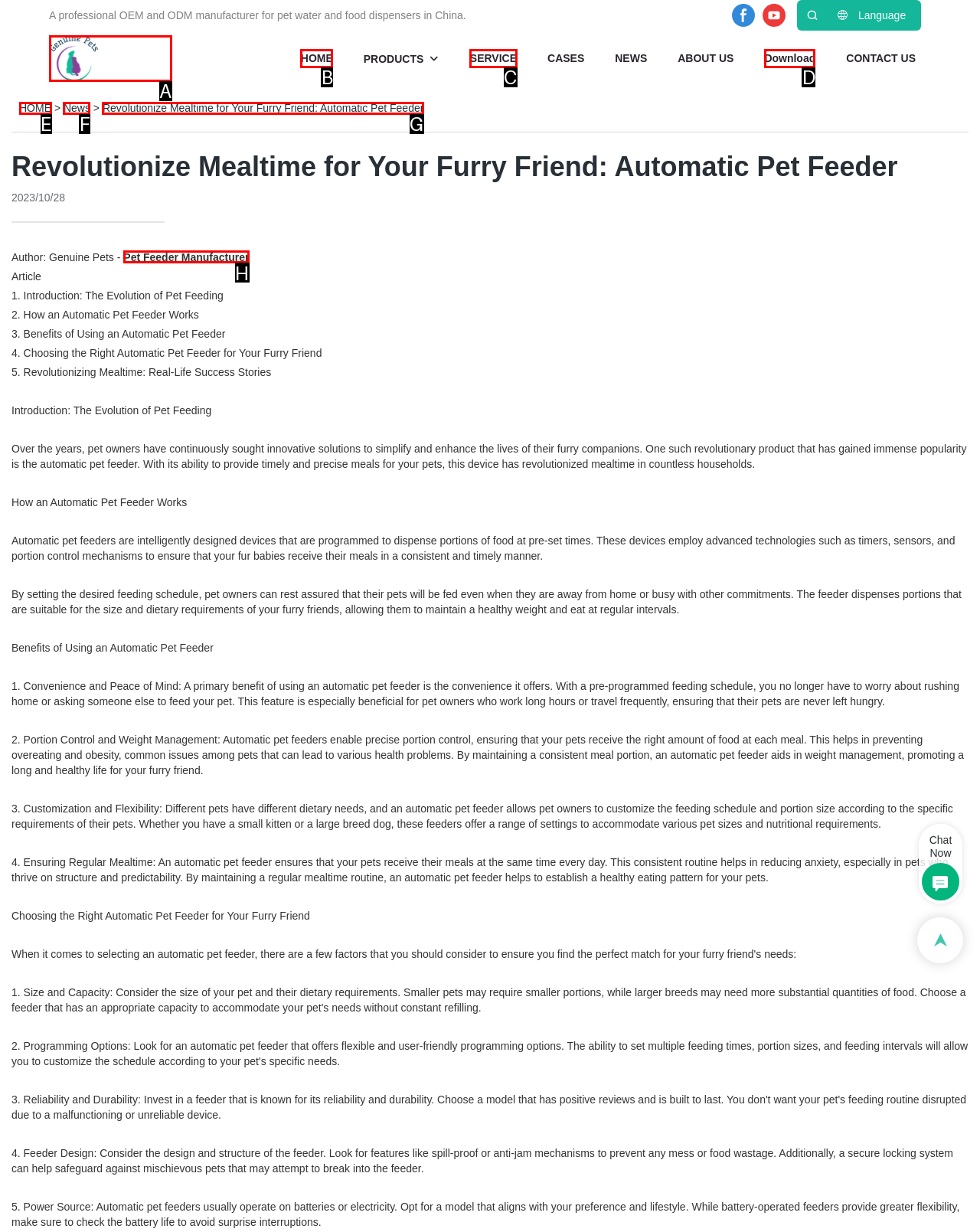Point out which HTML element you should click to fulfill the task: Click the Download link.
Provide the option's letter from the given choices.

D